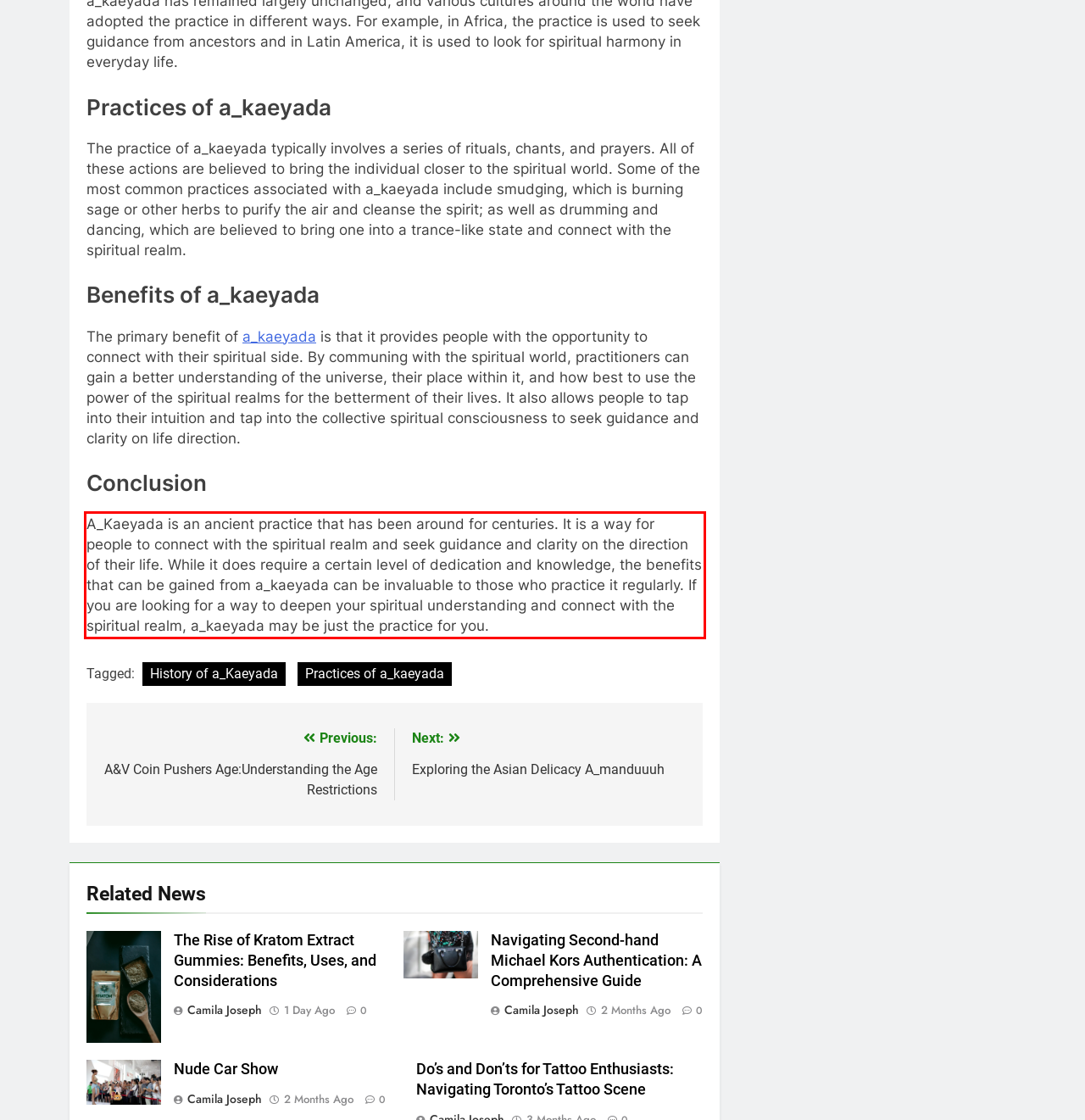Given the screenshot of the webpage, identify the red bounding box, and recognize the text content inside that red bounding box.

A_Kaeyada is an ancient practice that has been around for centuries. It is a way for people to connect with the spiritual realm and seek guidance and clarity on the direction of their life. While it does require a certain level of dedication and knowledge, the benefits that can be gained from a_kaeyada can be invaluable to those who practice it regularly. If you are looking for a way to deepen your spiritual understanding and connect with the spiritual realm, a_kaeyada may be just the practice for you.